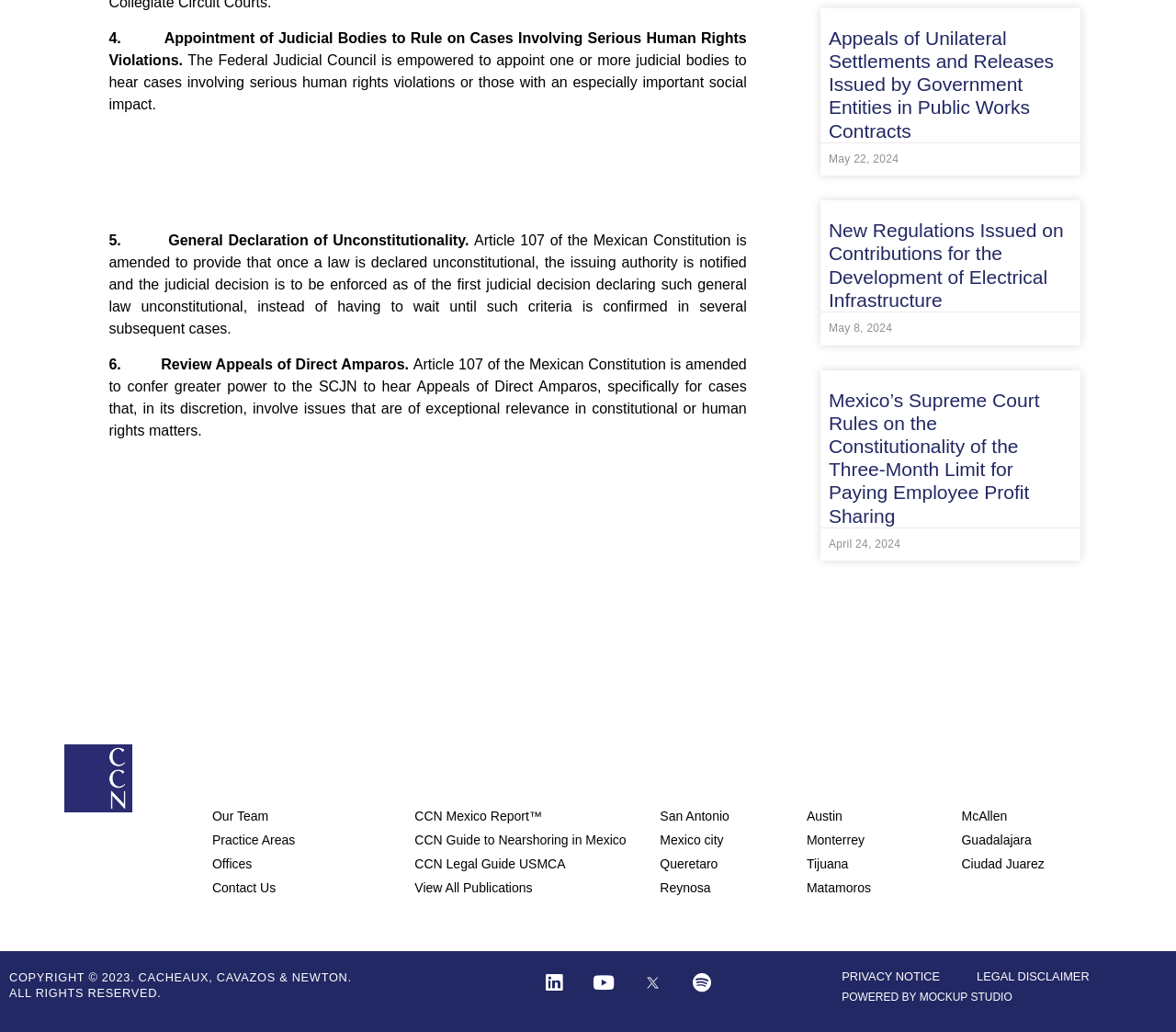Give a one-word or phrase response to the following question: What is the purpose of the Federal Judicial Council?

Appoint judicial bodies